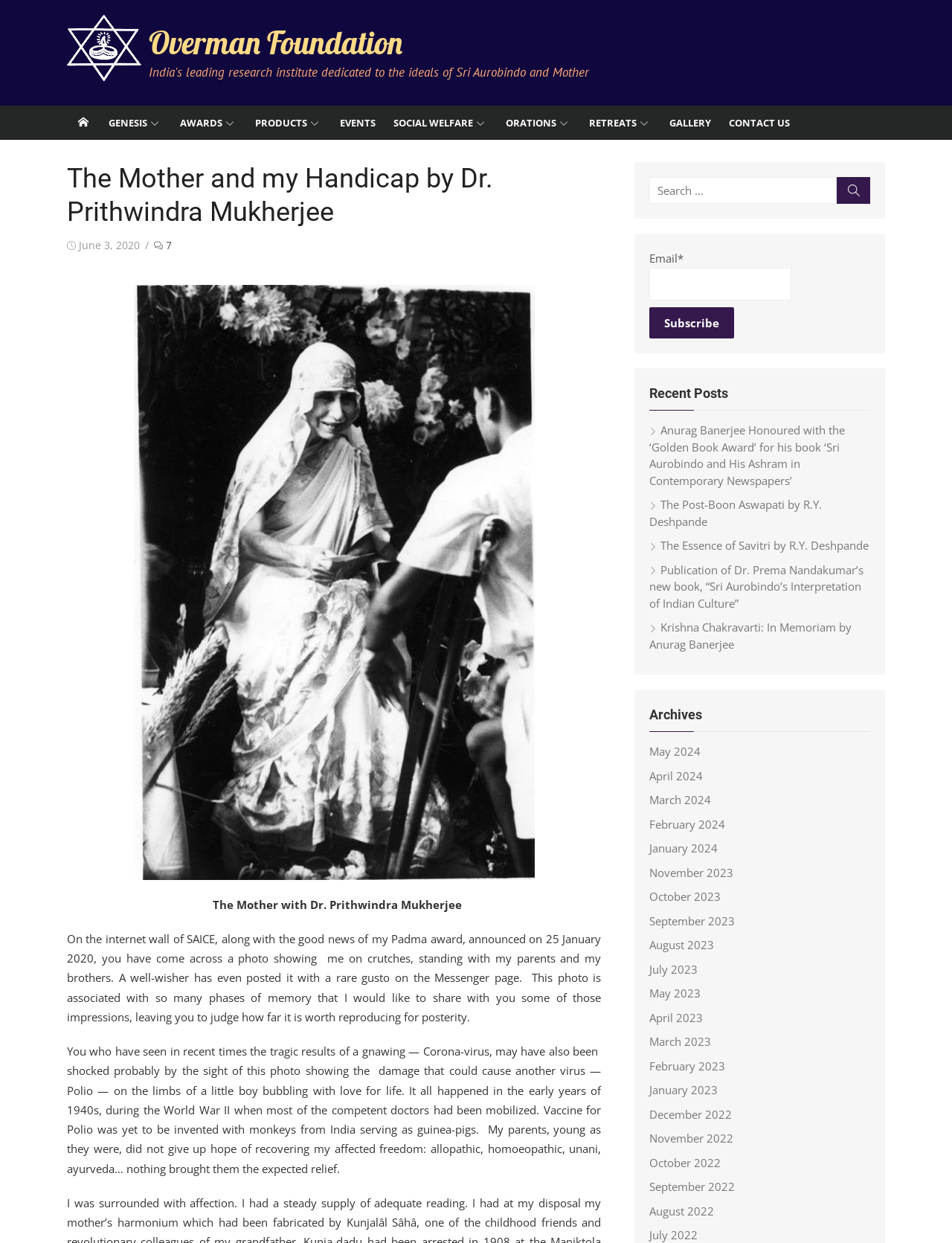Provide a brief response using a word or short phrase to this question:
What is the author's handicap?

Polio